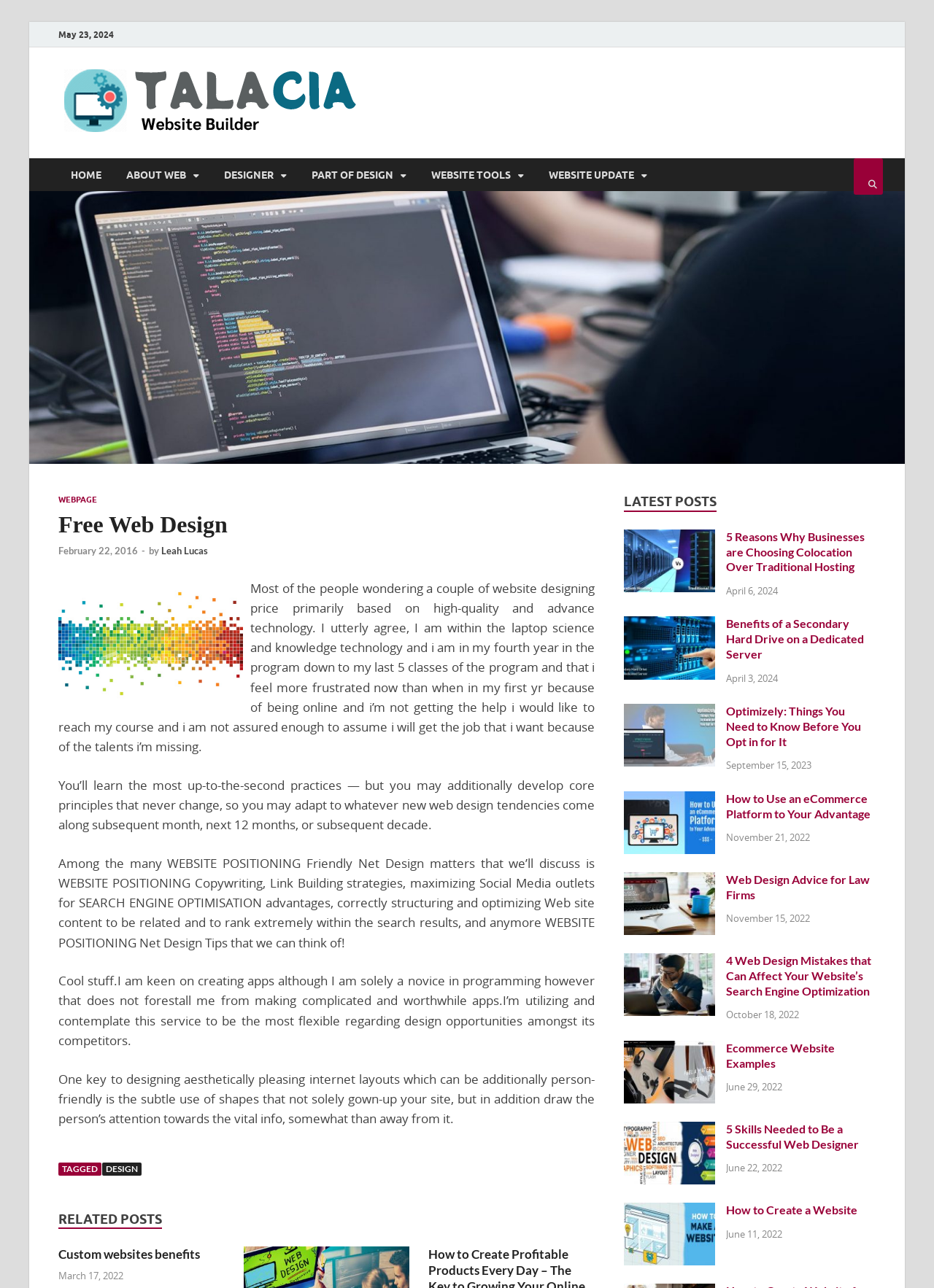Please determine the bounding box coordinates for the element that should be clicked to follow these instructions: "visit the ABOUT WEB page".

[0.122, 0.123, 0.227, 0.148]